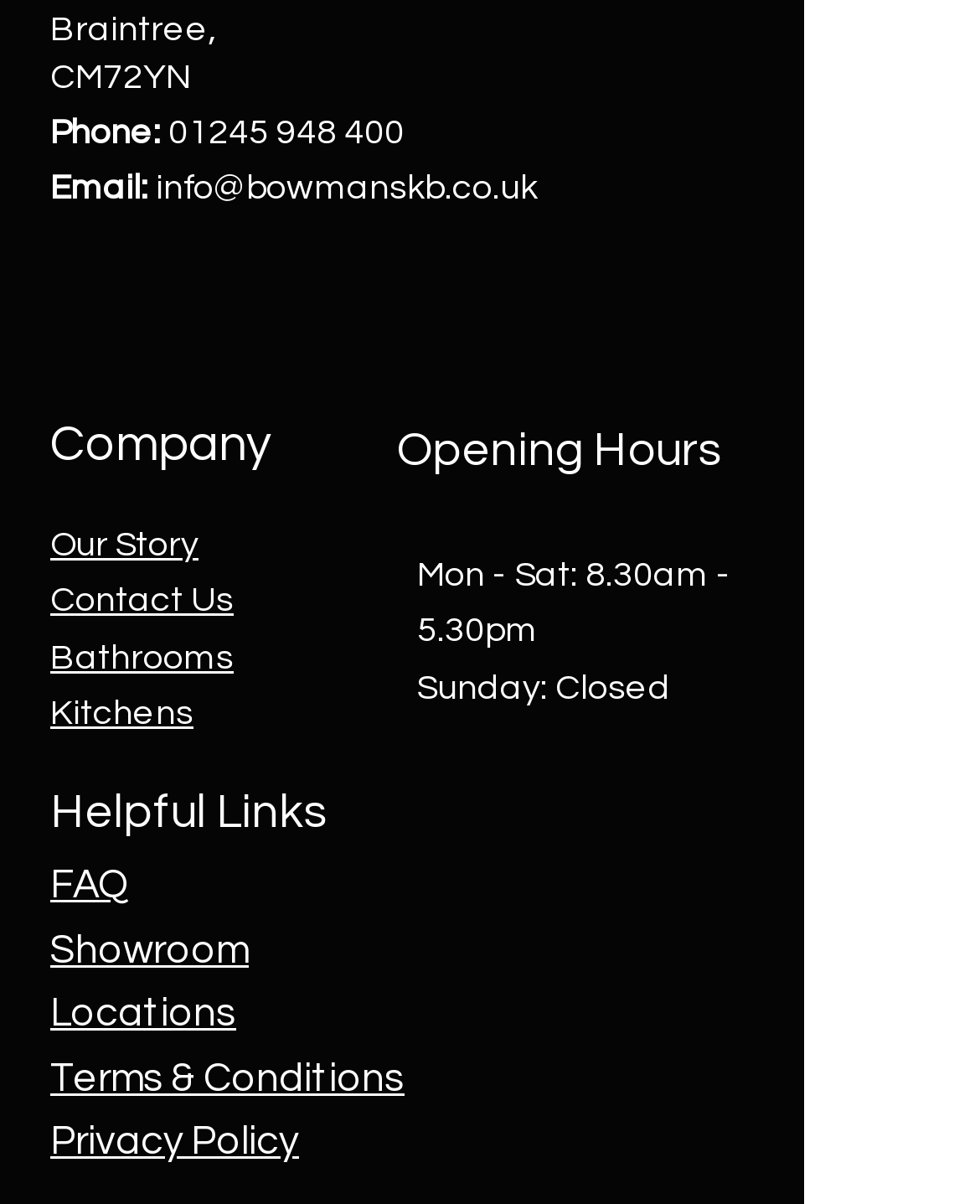Identify the bounding box coordinates of the section to be clicked to complete the task described by the following instruction: "View the showroom". The coordinates should be four float numbers between 0 and 1, formatted as [left, top, right, bottom].

[0.051, 0.771, 0.254, 0.805]